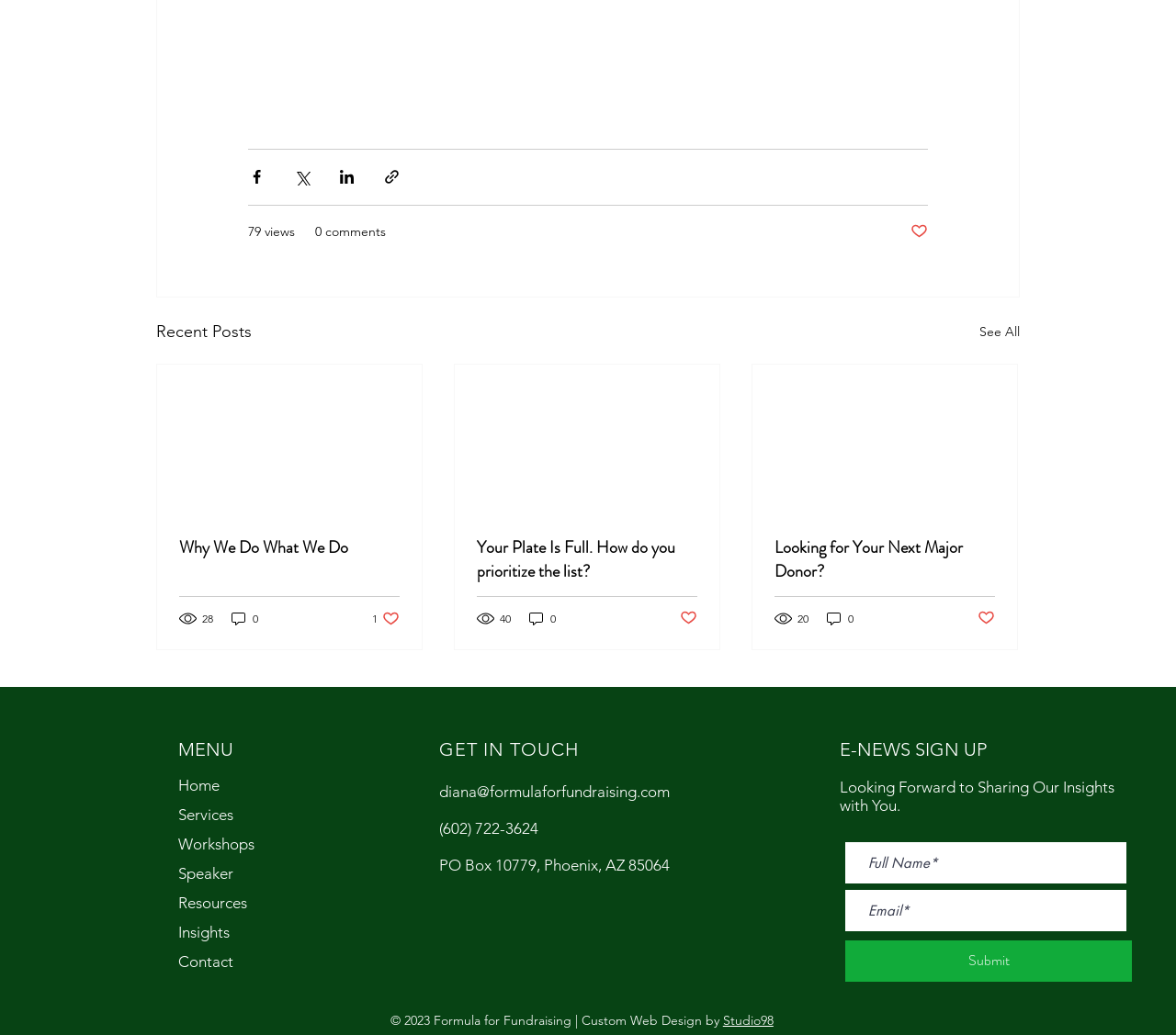What is the purpose of the buttons at the top? Based on the image, give a response in one word or a short phrase.

Share posts